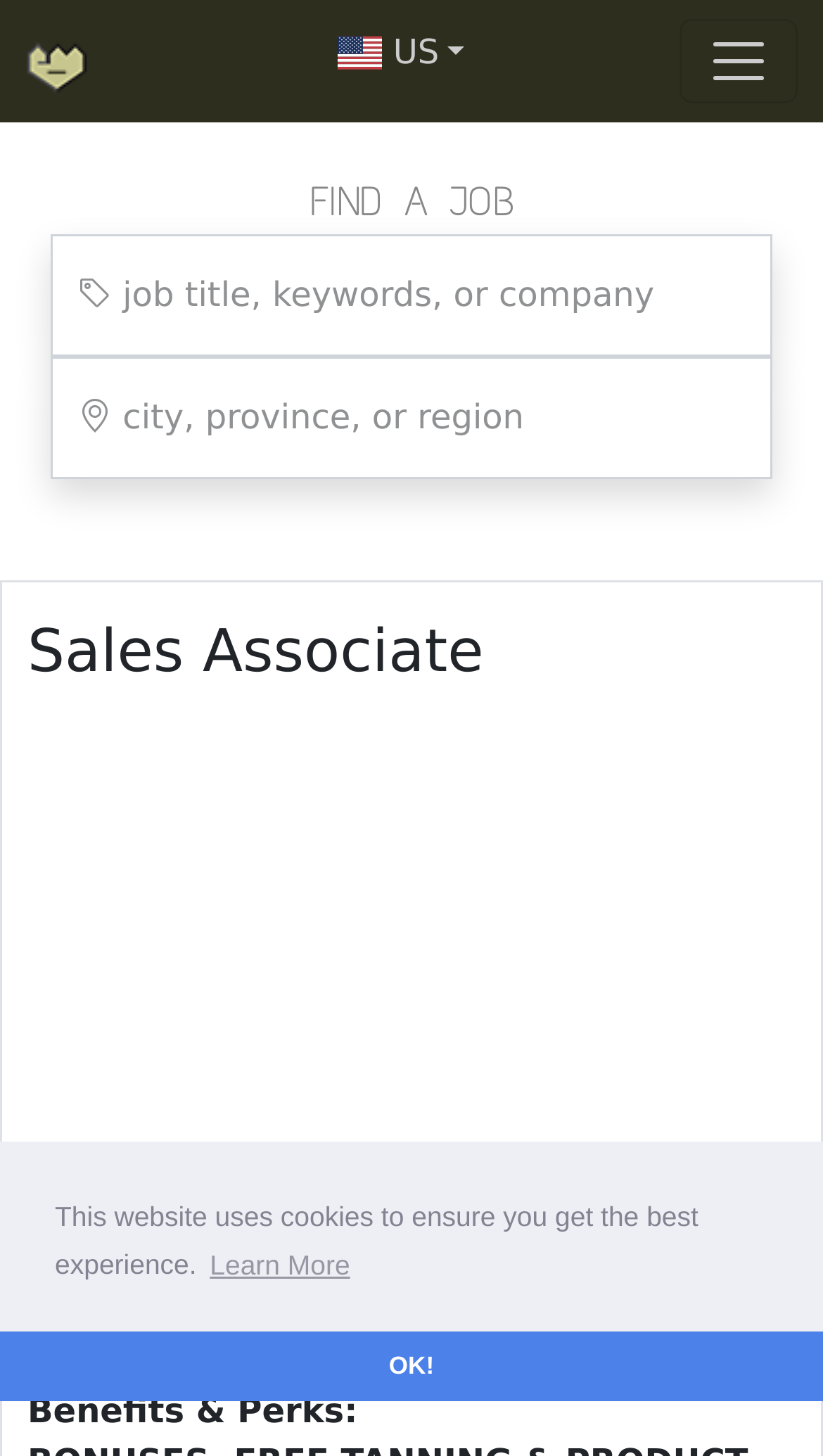Summarize the webpage comprehensively, mentioning all visible components.

This webpage is a job listing page for a Sales Associate position. At the top, there is a dialog box for cookie consent, which contains a message about the website using cookies to ensure the best experience, along with two buttons: "Learn More" and "OK!".

Below the dialog box, there is a link to the website "envy-mag.com" accompanied by an image of the website's logo. Next to it, there is a button with the text "US" and a dropdown menu. On the right side, there is a button to toggle navigation.

The main content of the page starts with a heading "FIND A JOB" followed by a search bar with two text boxes, one for job title, keywords, or company, and another for city, province, or region.

Below the search bar, there is a heading "Sales Associate" which is the title of the job listing. The job listing takes up most of the page, with an iframe containing an advertisement at the top.

At the bottom of the page, there are several links to different sections of the website, including "Recommendation", "Latest", "Companies", "Region", and "Search". There is also a section titled "Benefits & Perks:" which is likely to contain information about the benefits of the job.